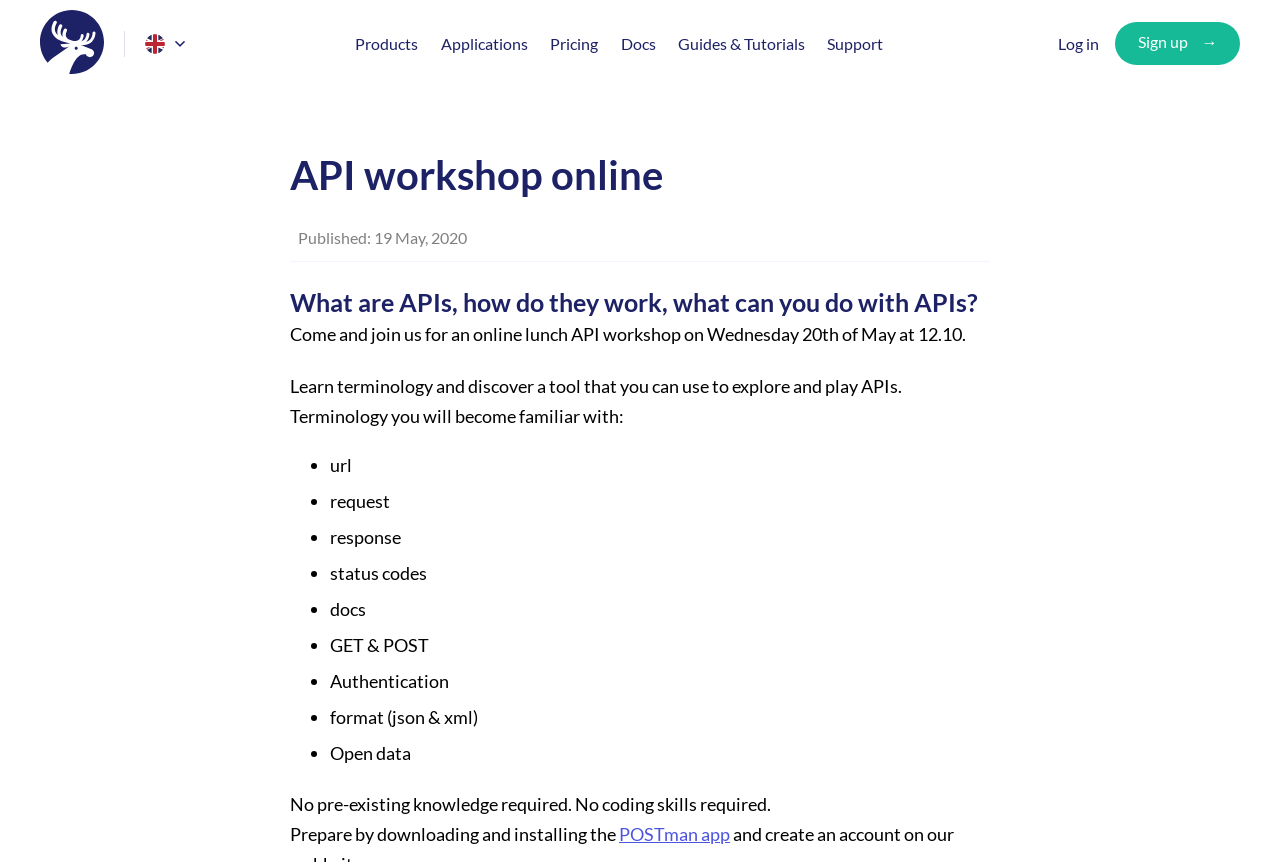Locate the bounding box of the UI element with the following description: "Guides & Tutorials".

[0.53, 0.039, 0.629, 0.061]